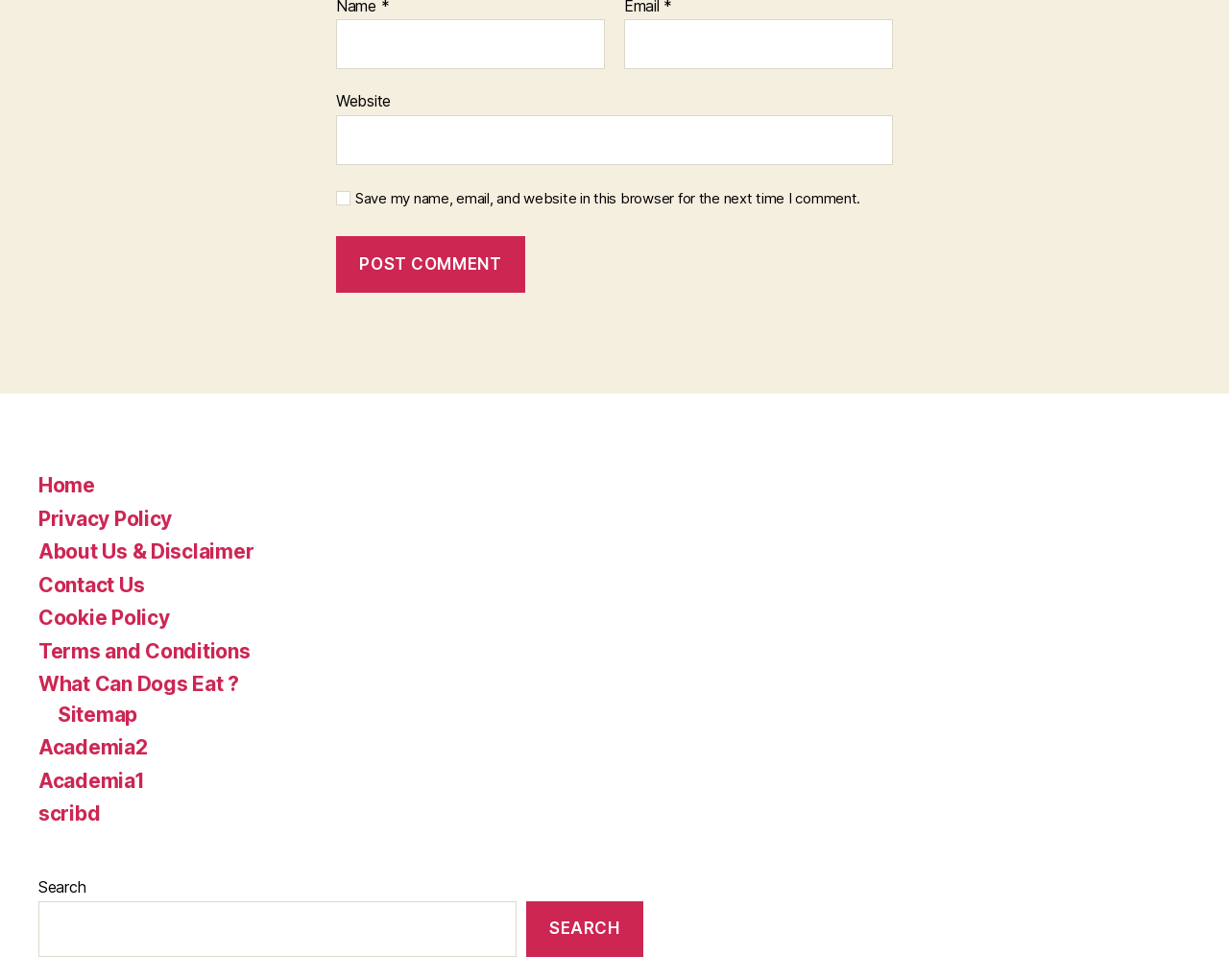Examine the image and give a thorough answer to the following question:
What type of links are listed in the 'Menu' section?

The 'Menu' section contains a list of links to various pages on the website, including 'Home', 'Privacy Policy', 'About Us & Disclaimer', and others. These links allow users to navigate to different sections of the website.